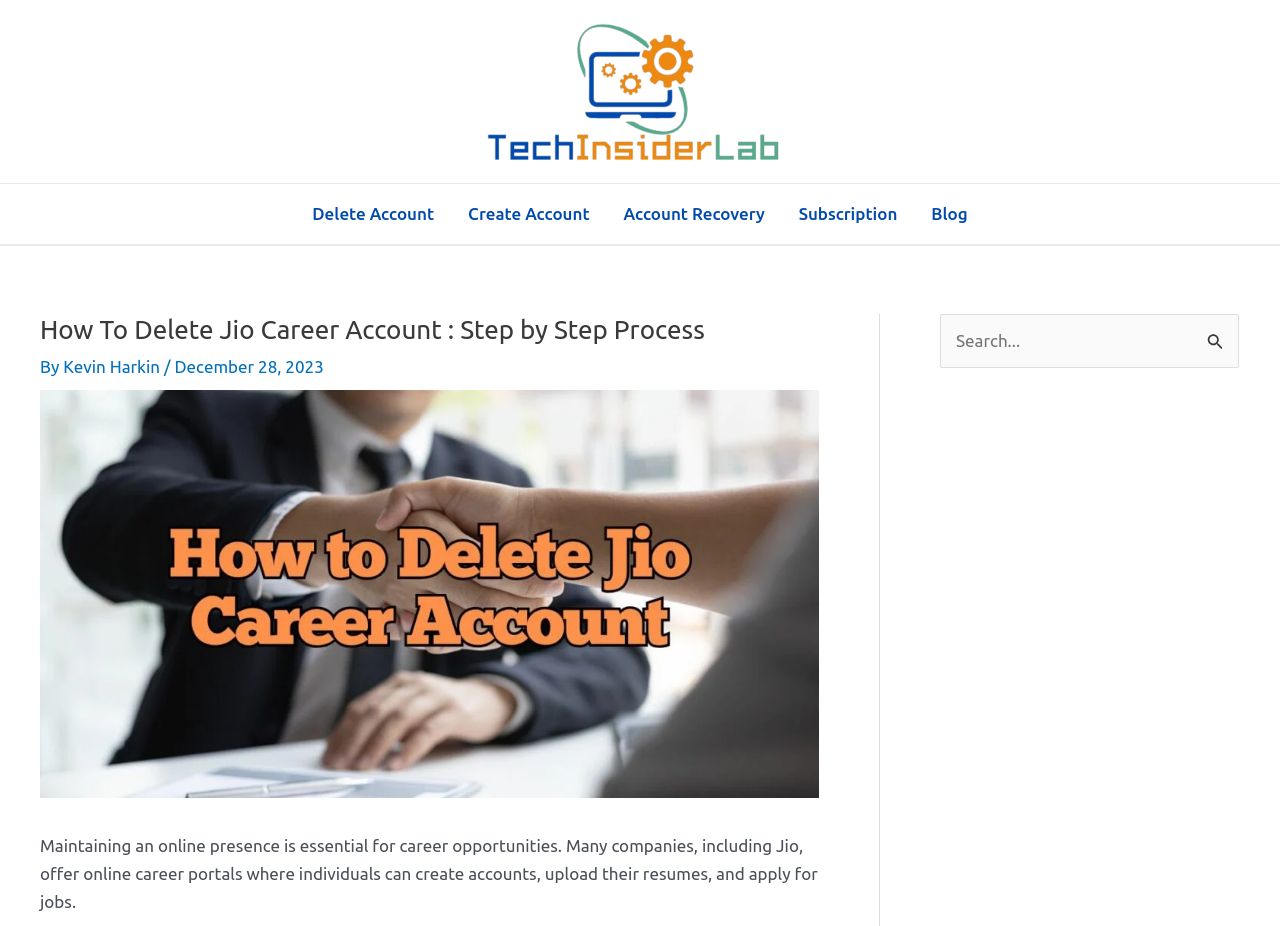Locate the bounding box coordinates of the element you need to click to accomplish the task described by this instruction: "Click the Search Submit button".

[0.943, 0.357, 0.956, 0.381]